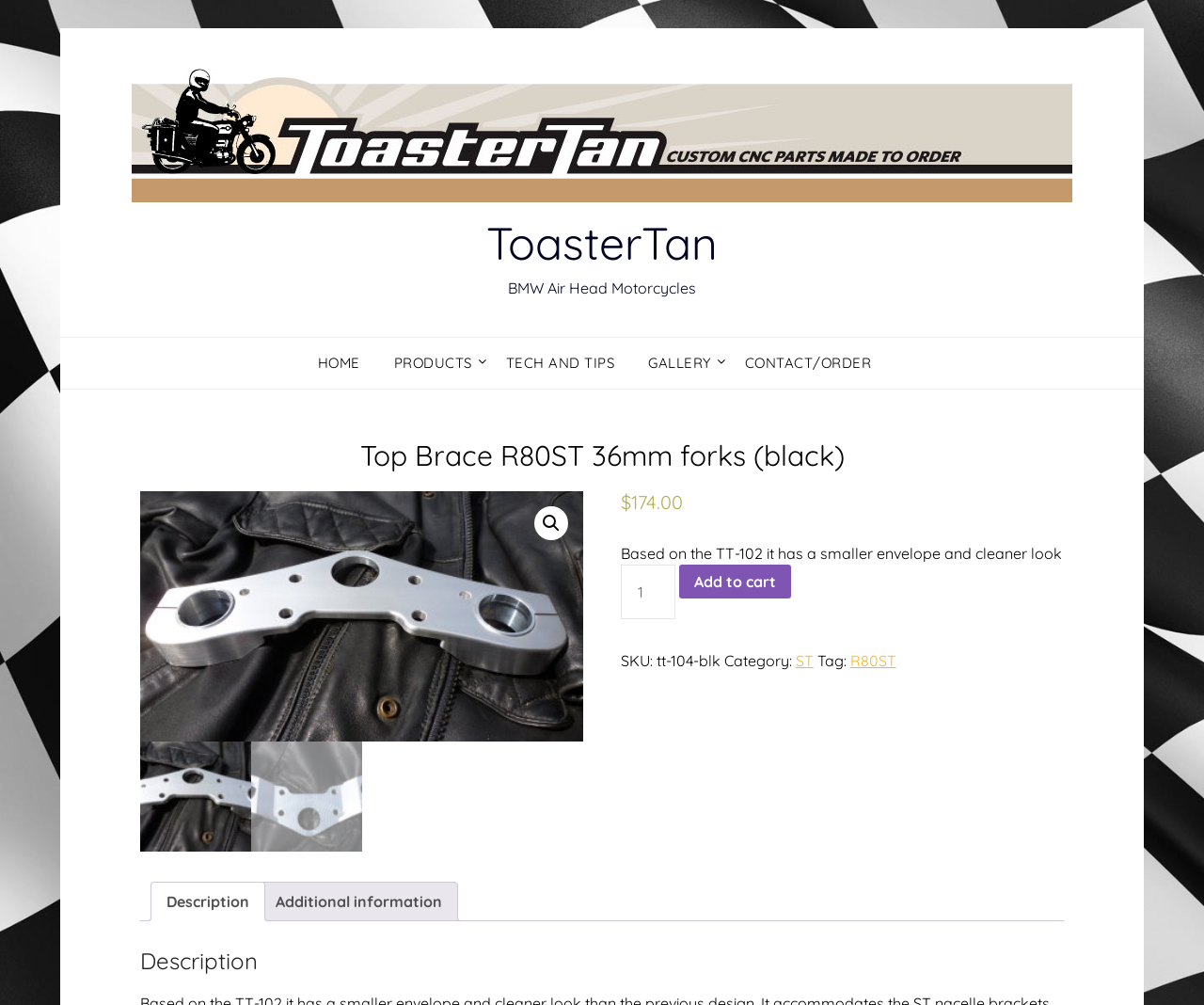What is the quantity of the product that can be added to the cart?
Answer with a single word or phrase by referring to the visual content.

1